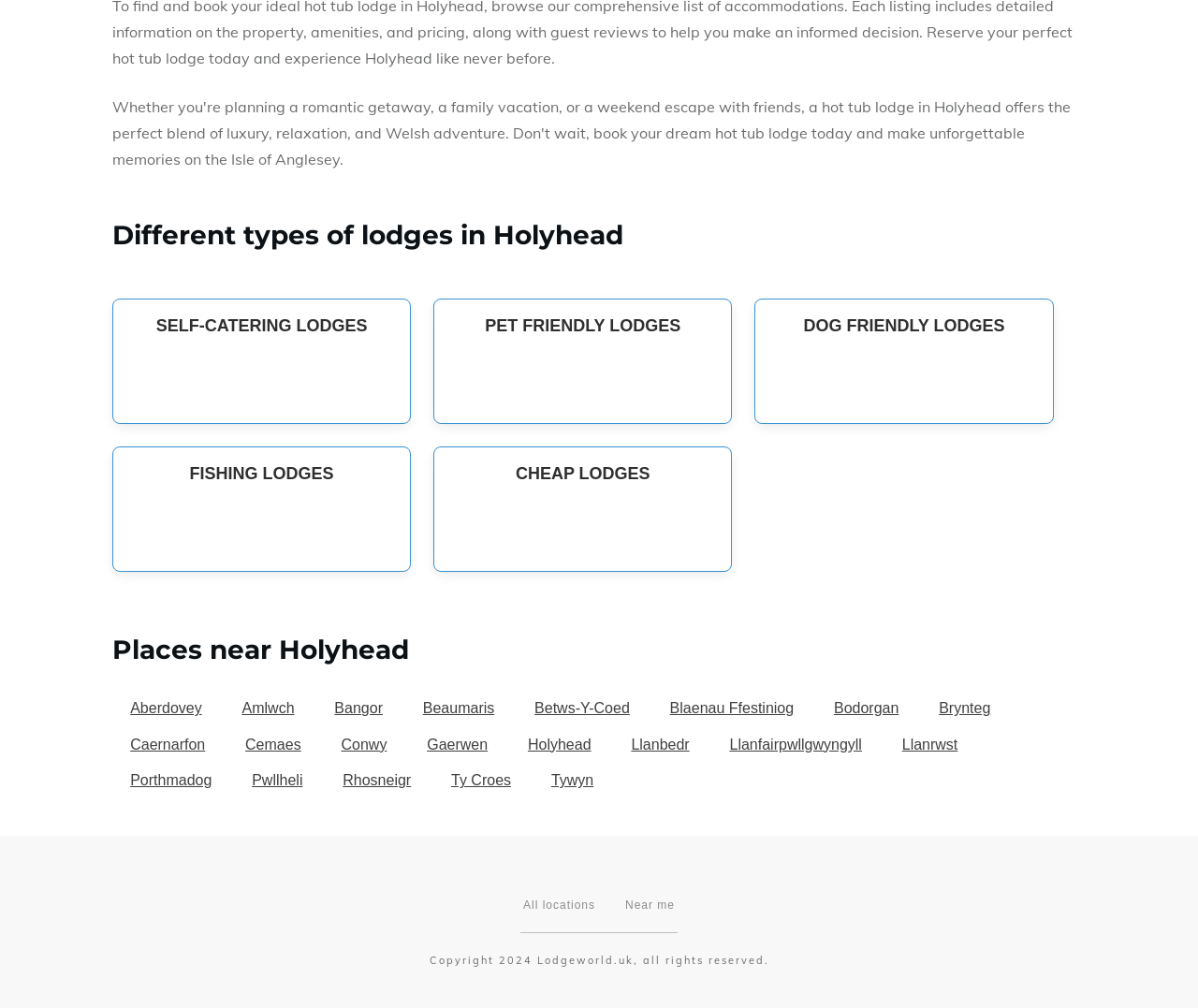Please provide a one-word or short phrase answer to the question:
What is the purpose of the 'Near me' link?

To find locations near user's current location